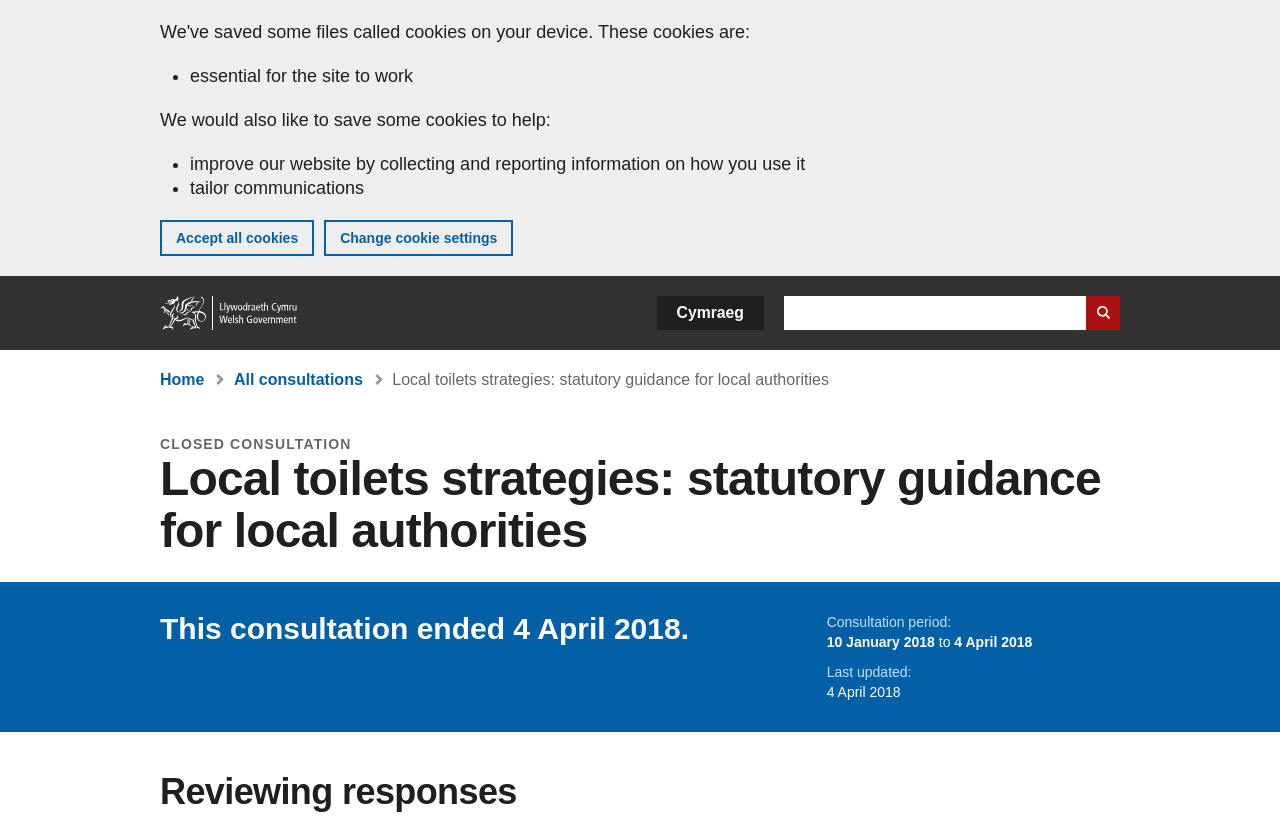Could you please study the image and provide a detailed answer to the question:
What is the status of this consultation?

I determined the answer by looking at the header section of the webpage, which indicates that the consultation is closed. The text 'CLOSED CONSULTATION' is displayed prominently, suggesting that the consultation period has ended.